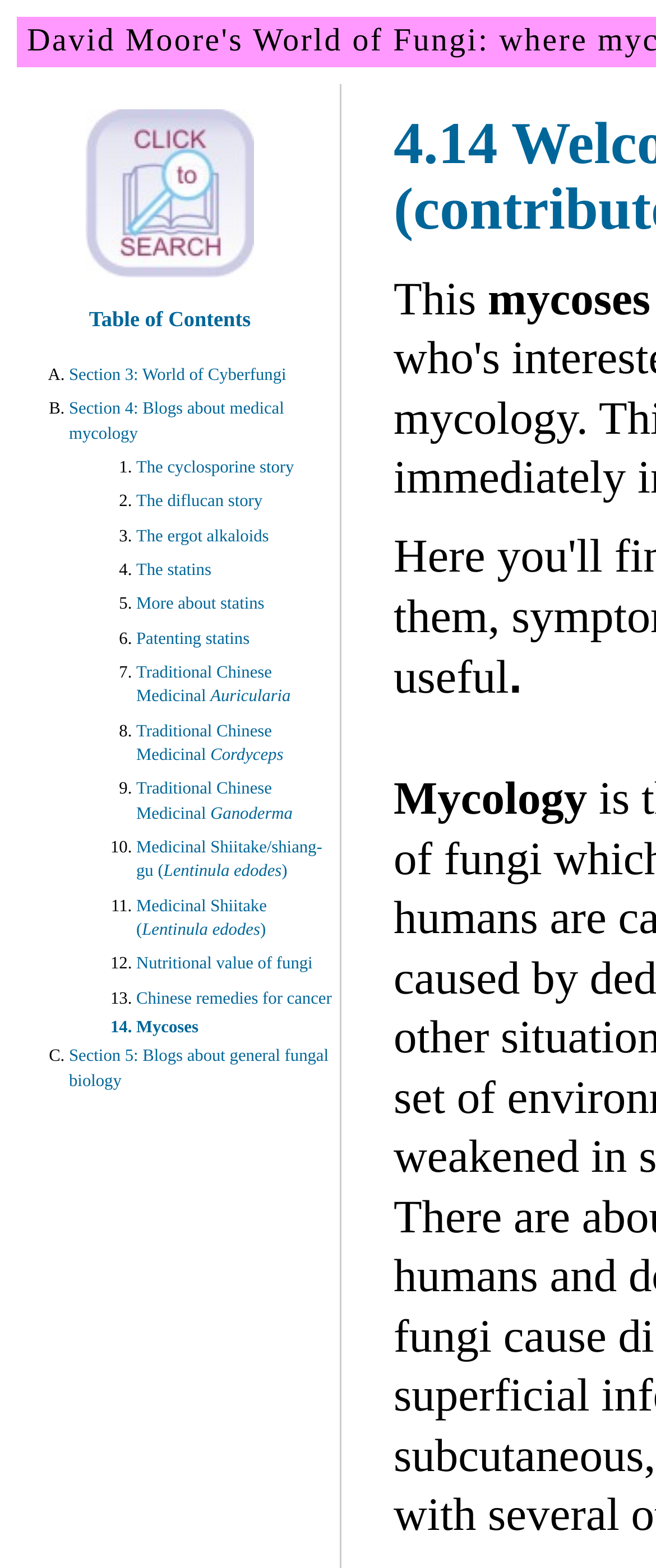Provide a one-word or short-phrase response to the question:
What is the title of the second section?

Table of Contents